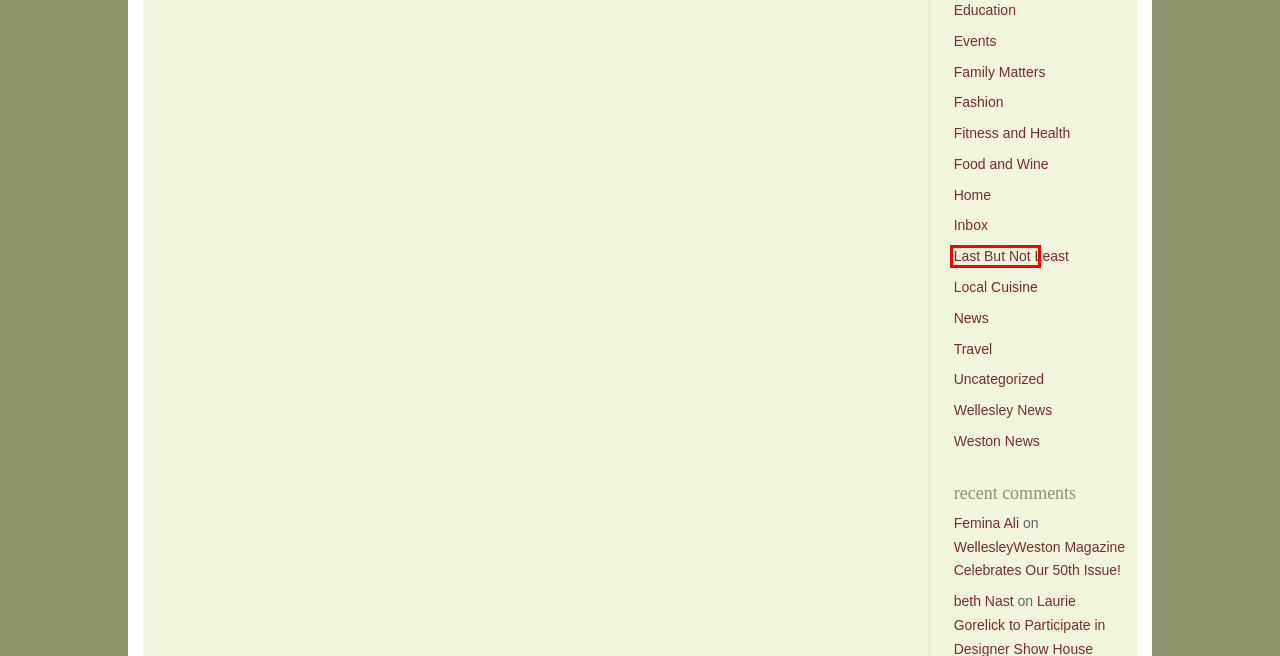Please examine the screenshot provided, which contains a red bounding box around a UI element. Select the webpage description that most accurately describes the new page displayed after clicking the highlighted element. Here are the candidates:
A. Inbox Archives | Wellesley Weston Magazine
B. Family Matters Archives | Wellesley Weston Magazine
C. Local Cuisine Archives | Wellesley Weston Magazine
D. Fitness and Health Archives | Wellesley Weston Magazine
E. Last But Not Least Archives | Wellesley Weston Magazine
F. Events Archives | Wellesley Weston Magazine
G. Weston News Archives | Wellesley Weston Magazine
H. Laurie Gorelick to Participate in Designer Show House | Wellesley Weston Magazine

C